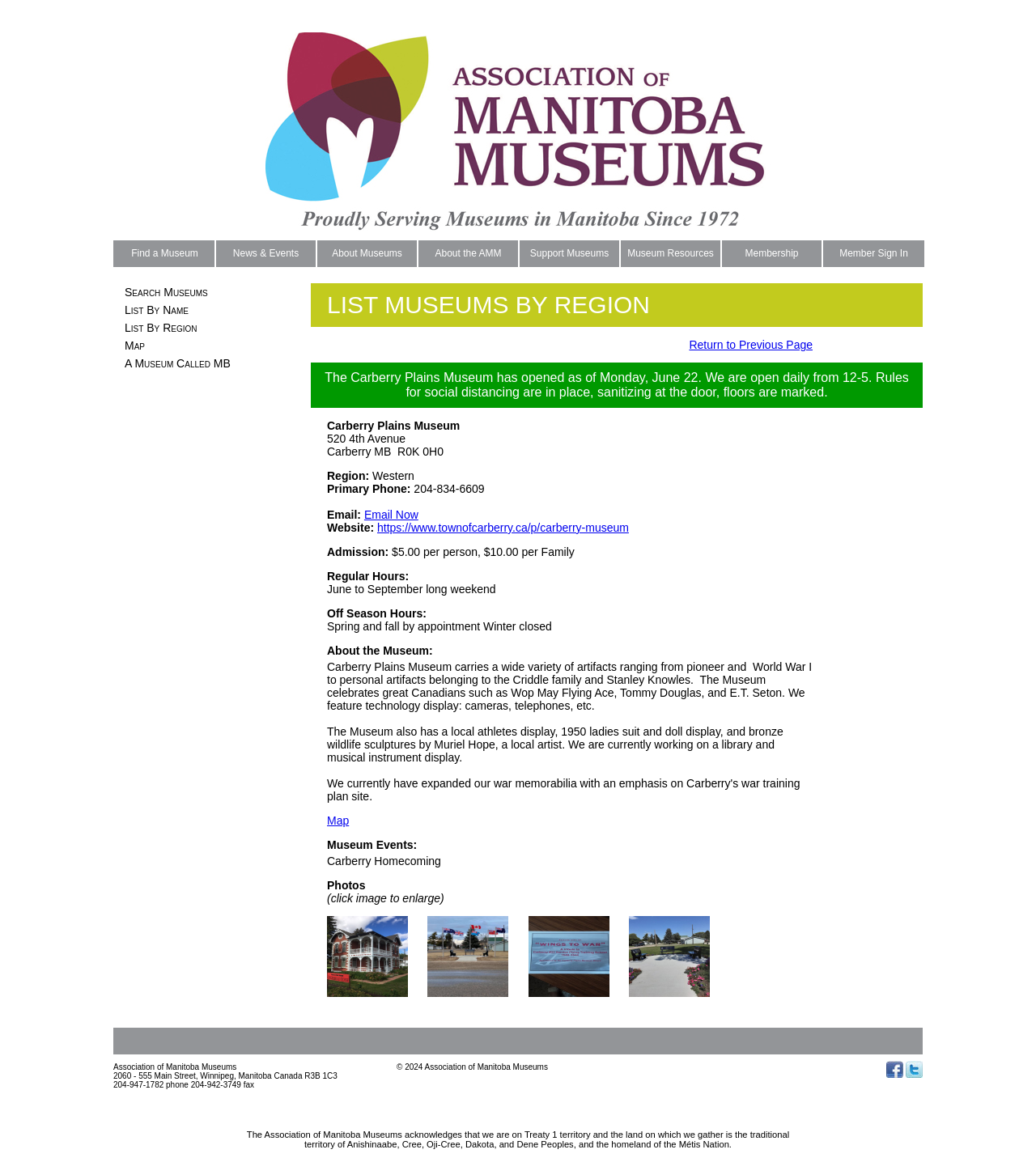Calculate the bounding box coordinates for the UI element based on the following description: "Search Museums". Ensure the coordinates are four float numbers between 0 and 1, i.e., [left, top, right, bottom].

[0.109, 0.245, 0.3, 0.26]